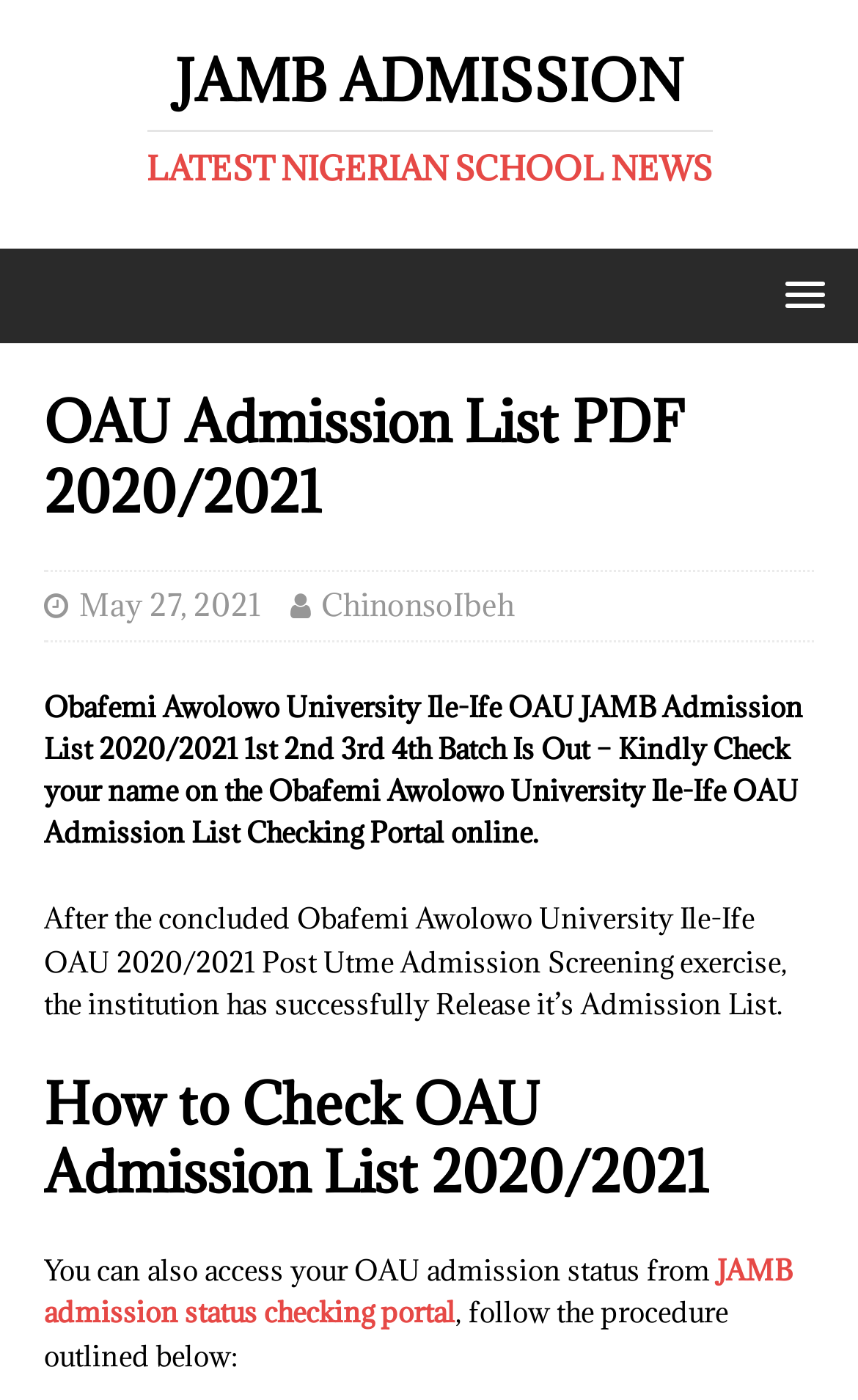Determine the bounding box of the UI component based on this description: "Archive". The bounding box coordinates should be four float values between 0 and 1, i.e., [left, top, right, bottom].

None